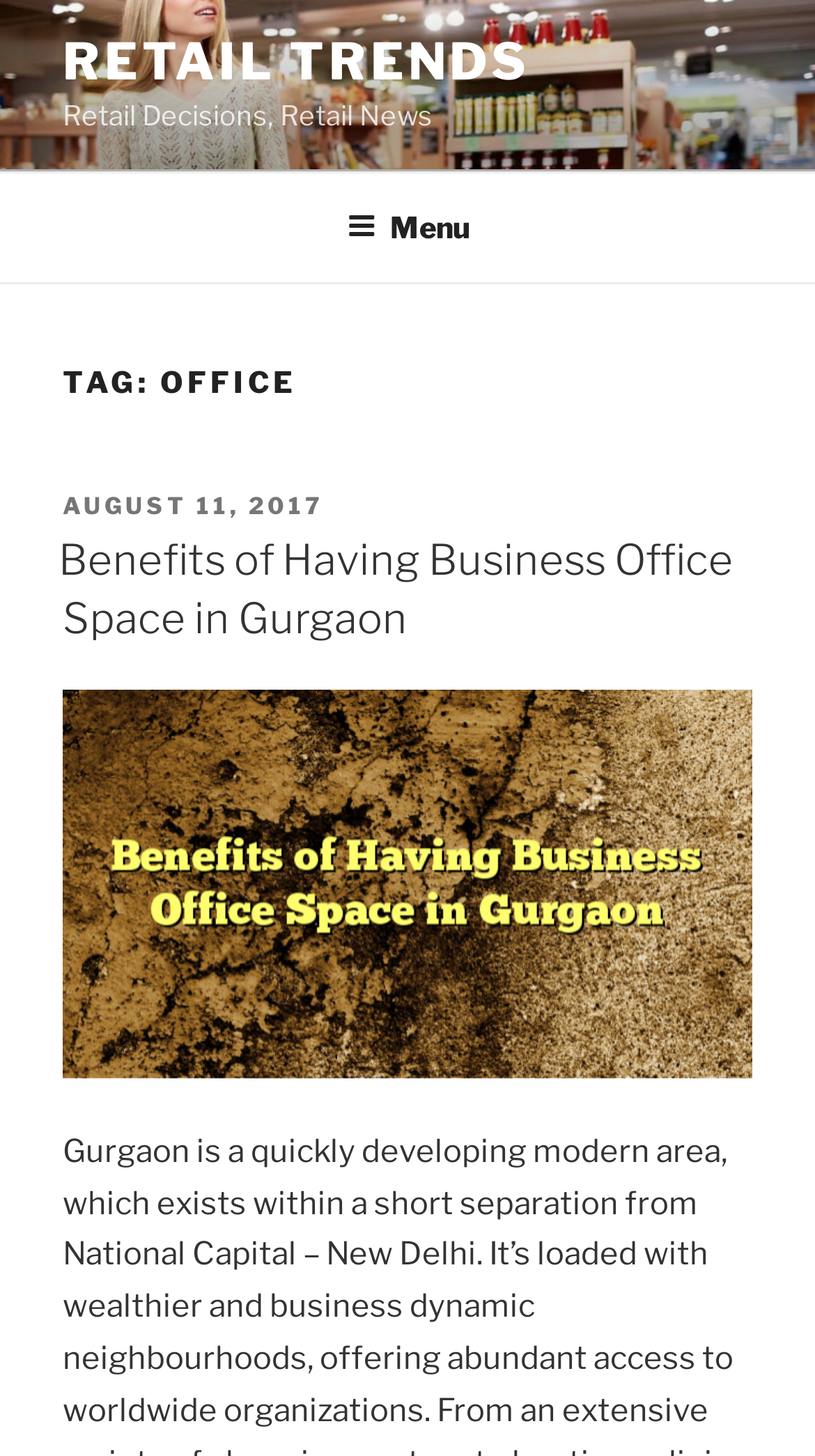Please provide a one-word or phrase answer to the question: 
When was the article posted?

AUGUST 11, 2017